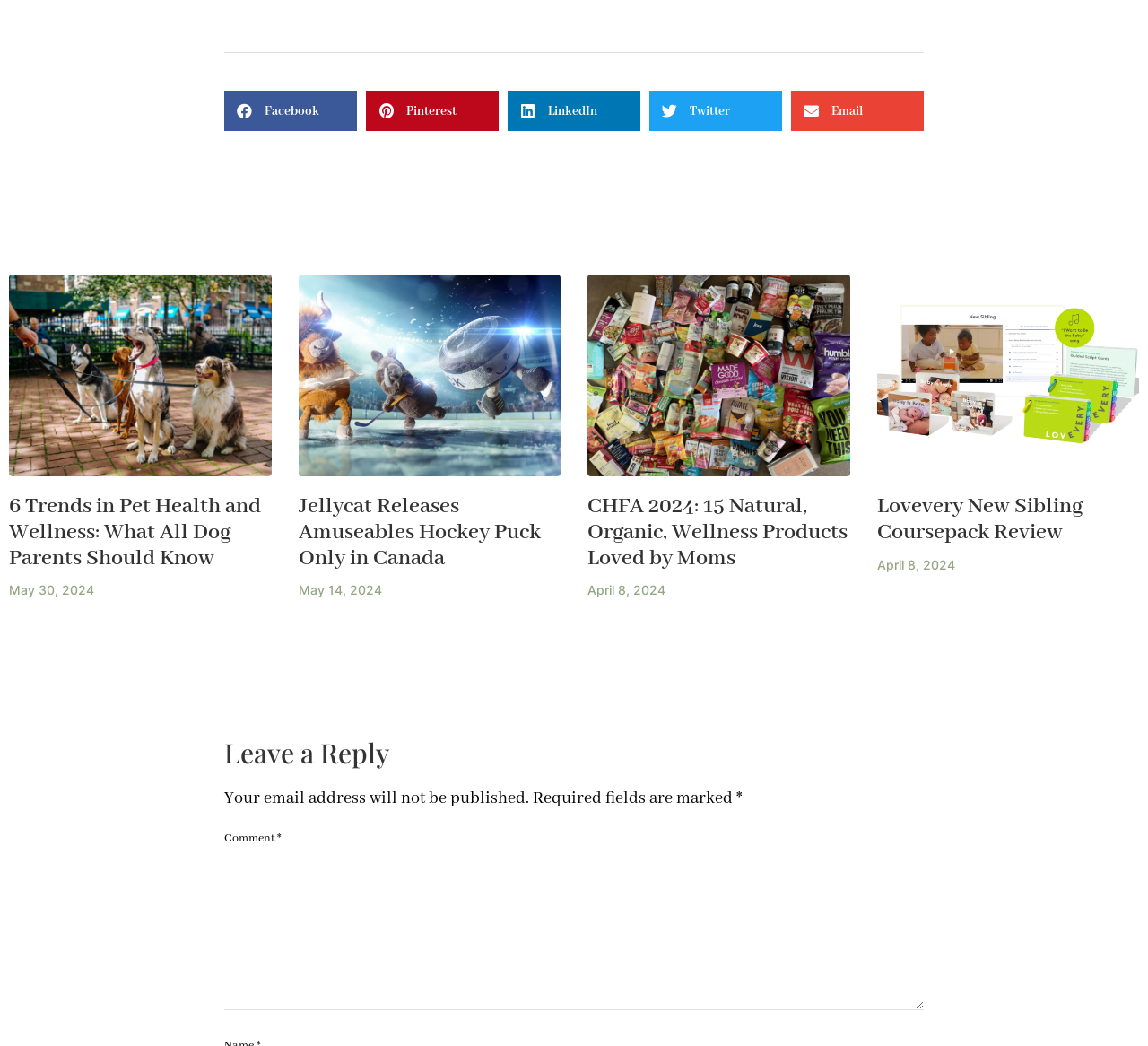Please examine the image and answer the question with a detailed explanation:
What social media platforms can you share articles on?

The webpage has a section with buttons labeled 'Share on Facebook', 'Share on Pinterest', 'Share on LinkedIn', 'Share on Twitter', and 'Share on Email', indicating that users can share articles on these social media platforms.